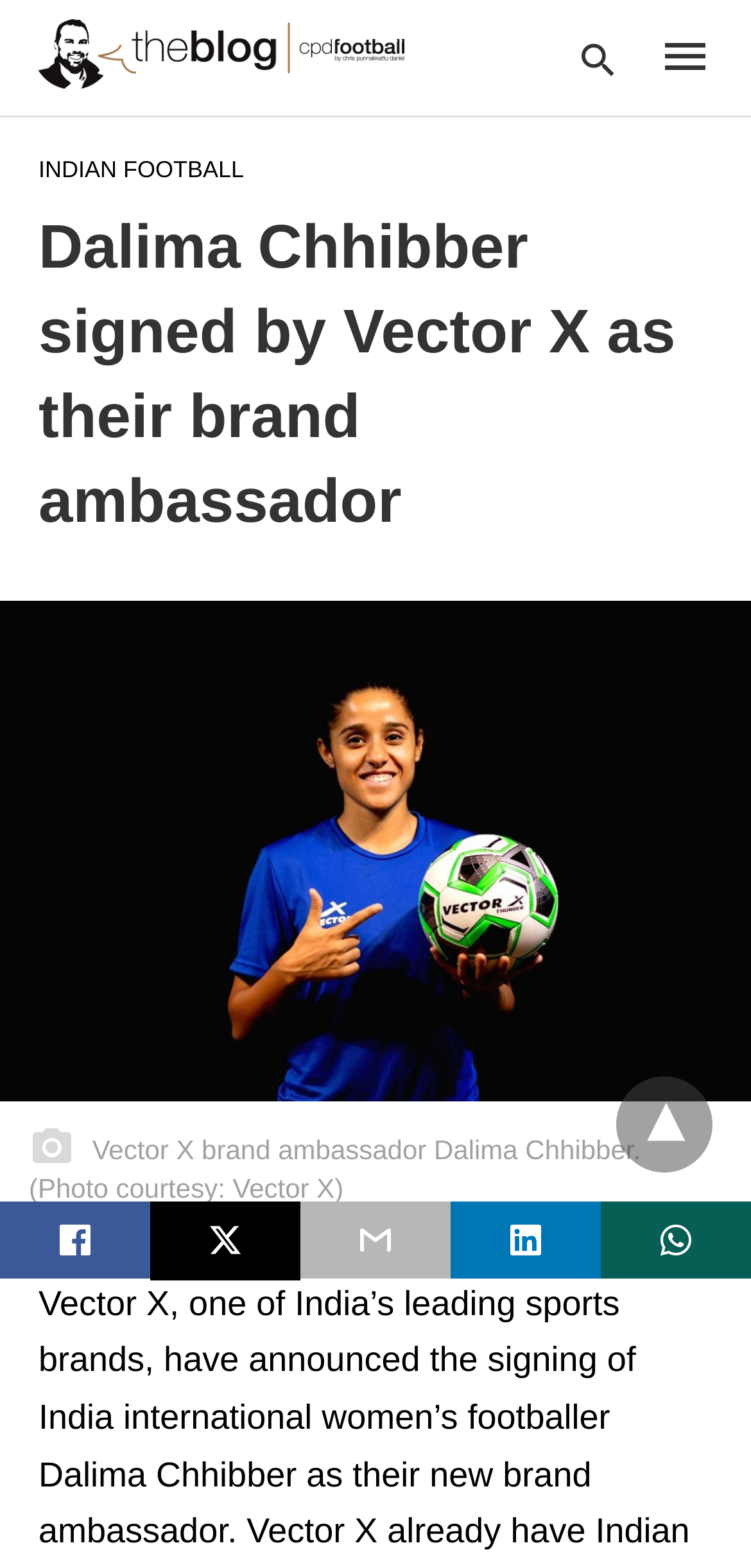Identify the bounding box coordinates for the UI element described as follows: "Wiko Shorts". Ensure the coordinates are four float numbers between 0 and 1, formatted as [left, top, right, bottom].

None